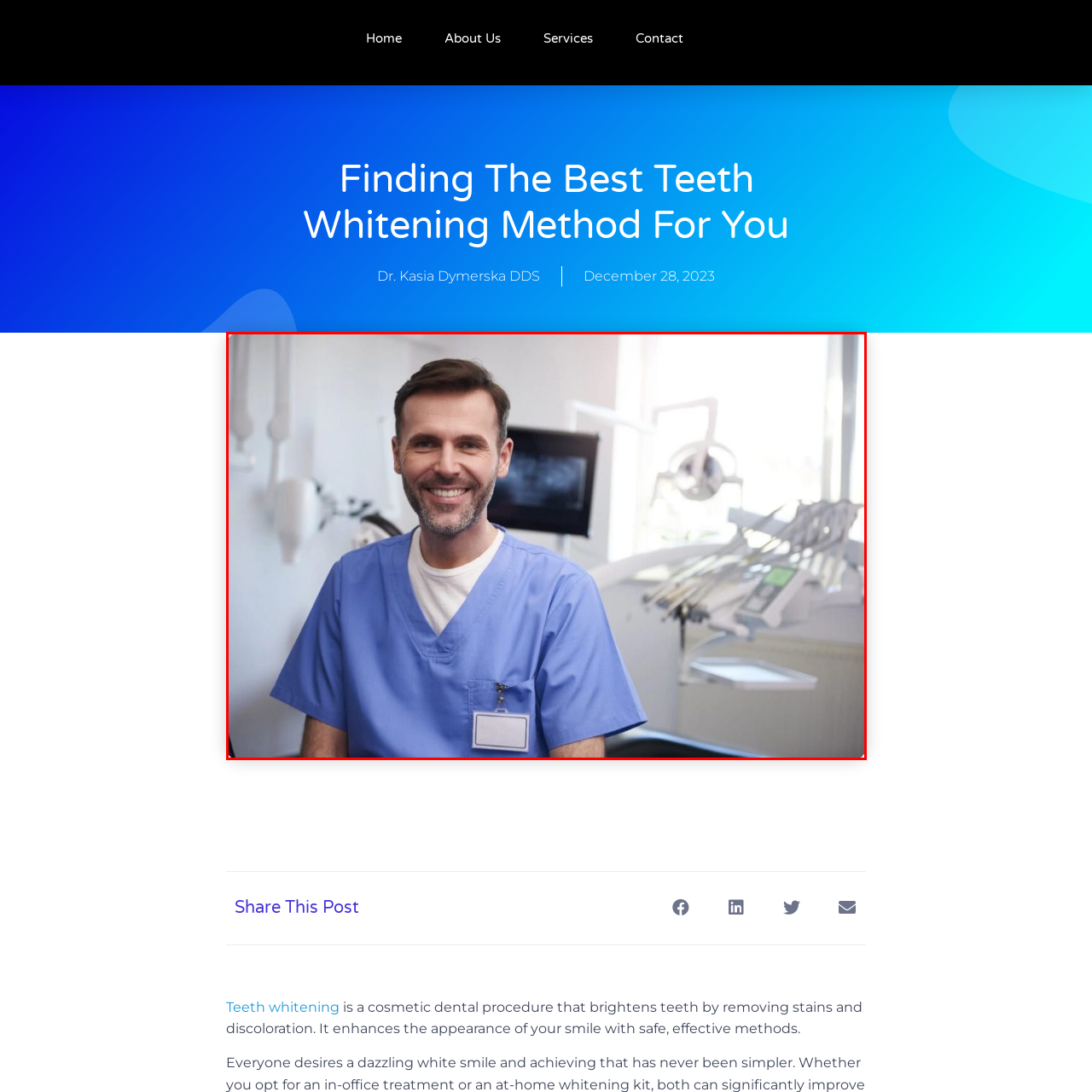Give a thorough and detailed account of the visual content inside the red-framed part of the image.

The image depicts a friendly male dentist dressed in a light blue scrubs uniform, sitting confidently in his dental office. He has a welcoming smile that conveys warmth and professionalism, suggesting a calming presence for patients. In the background, state-of-the-art dental equipment is visible, including a patient chair and various dental instruments, indicating a modern and well-equipped practice. A monitor displaying dental x-rays can also be seen, emphasizing the clinical environment. This image reflects the essence of a compassionate dental care provider dedicated to enhancing patient smiles, particularly in the context of teeth whitening services.